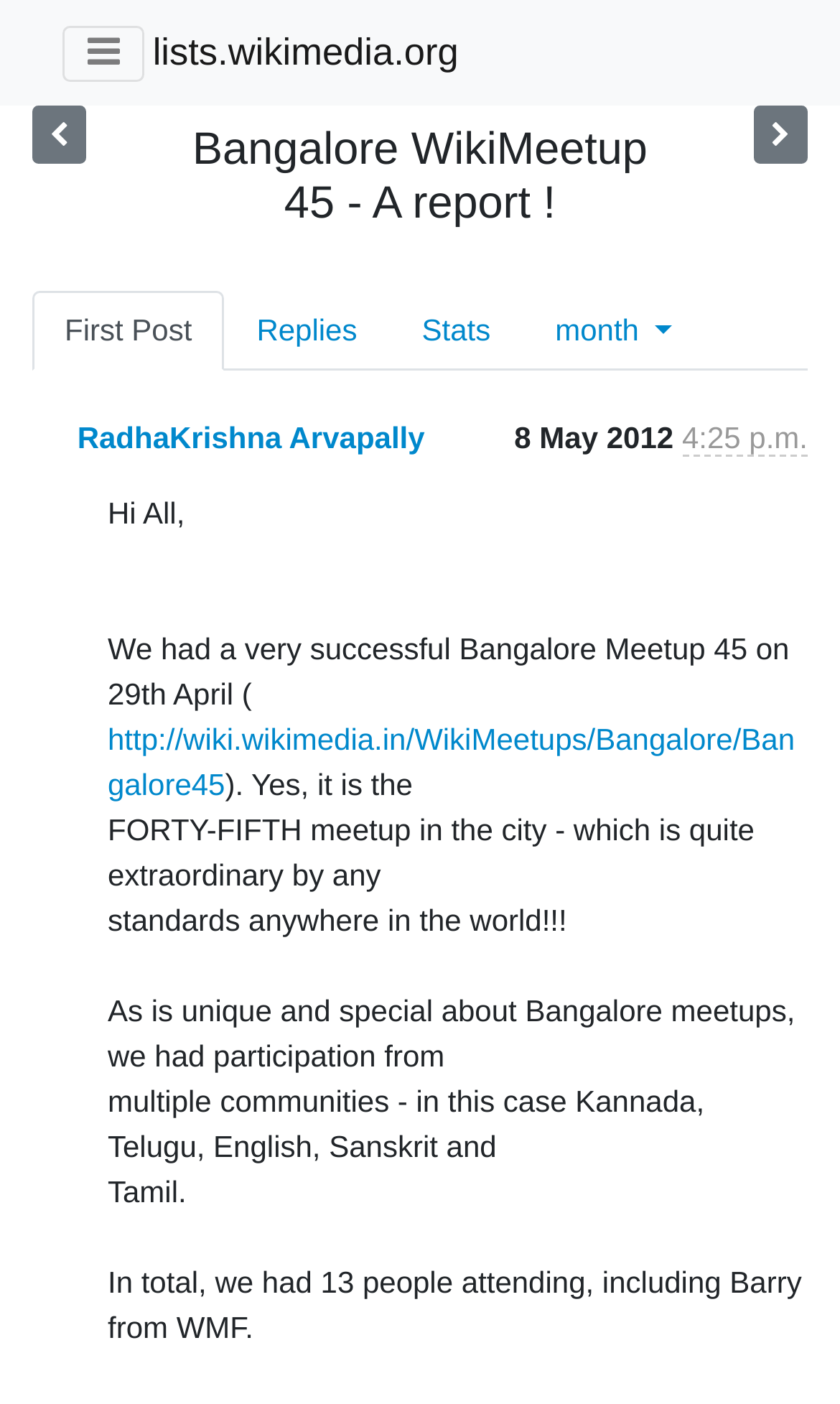Highlight the bounding box coordinates of the region I should click on to meet the following instruction: "Go to the WikimediaIndia-l homepage".

[0.182, 0.011, 0.546, 0.064]